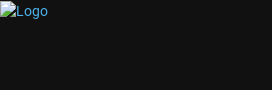Describe thoroughly the contents of the image.

The image features the logo of the website "TOPIC . LK," which serves as a hub for news, entertainment, music, and fashion content. The logo is prominently displayed on a dark background, symbolizing the platform's identity and focus on delivering the latest breaking news and videos directly from the entertainment industry. Positioned towards the top section of the webpage, this logo enhances brand recognition and invites visitors to explore the diverse content available on the site.